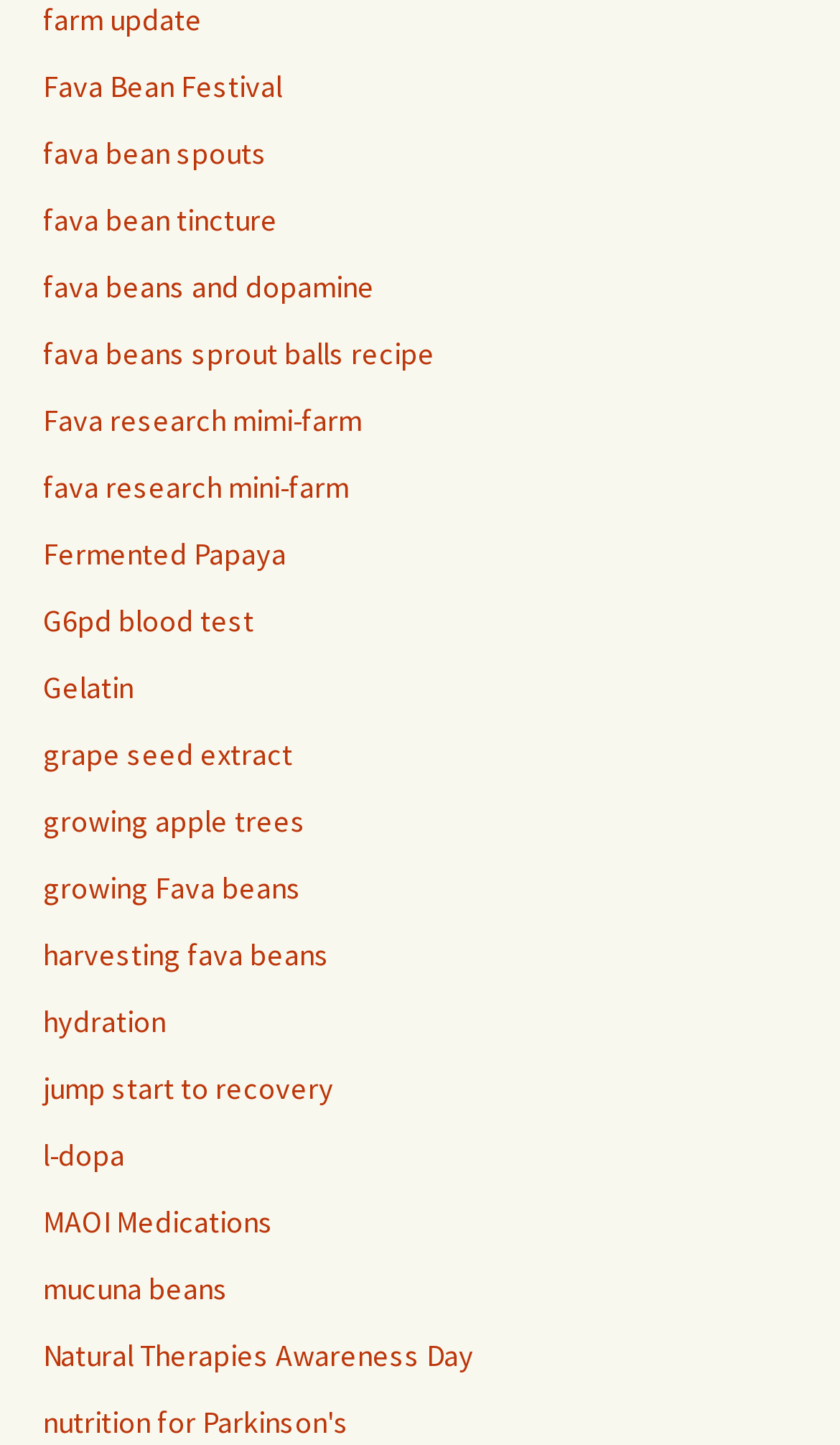Identify the bounding box coordinates of the clickable section necessary to follow the following instruction: "visit Fava Bean Festival page". The coordinates should be presented as four float numbers from 0 to 1, i.e., [left, top, right, bottom].

[0.051, 0.047, 0.336, 0.073]